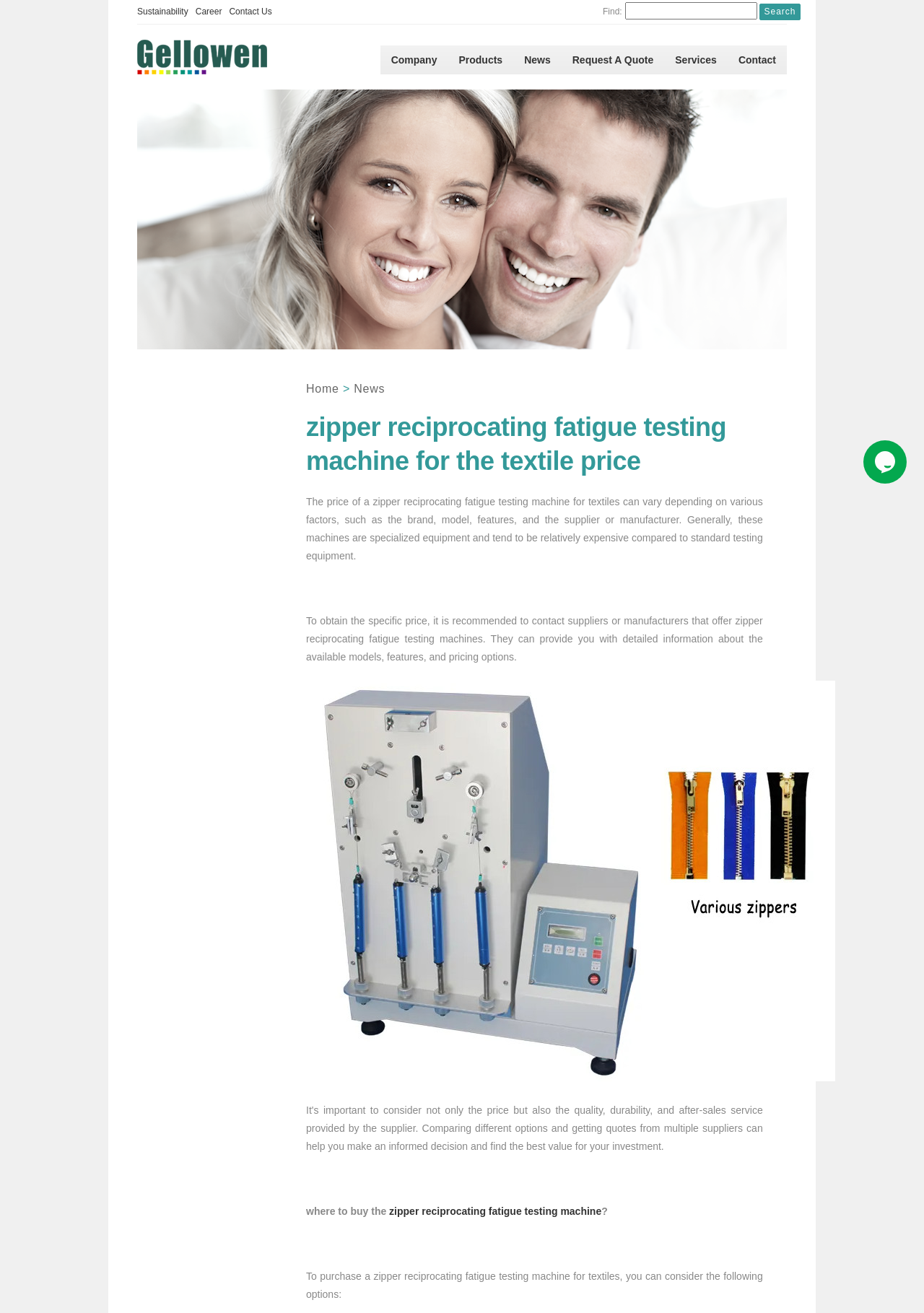Describe every aspect of the webpage comprehensively.

The webpage is about a zipper reciprocating fatigue testing machine for textiles, with a focus on its price. At the top, there are several links to different sections of the website, including "Sustainability", "Career", "Contact Us", and the company name "Gellowen" with a corresponding image. 

To the right of these links, there is a search bar with a "Find:" label and a "Search" button. Below this, there are more links to various sections of the website, including "Company", "Products", "News", "Request A Quote", "Services", and "Contact". 

The main content of the page is divided into sections. The first section has a heading that matches the title of the webpage, followed by a paragraph of text that explains the factors affecting the price of the machine and its relative expensiveness. 

The next section provides guidance on how to obtain the specific price of the machine, recommending contact with suppliers or manufacturers. Below this, there is an image of a zipper reciprocating fatigue testing machine. 

Further down, there is a section that asks "where to buy the zipper reciprocating fatigue testing machine" and provides a link to the machine. The final section lists options for purchasing the machine. 

On the right side of the page, near the bottom, there is a chat widget iframe.